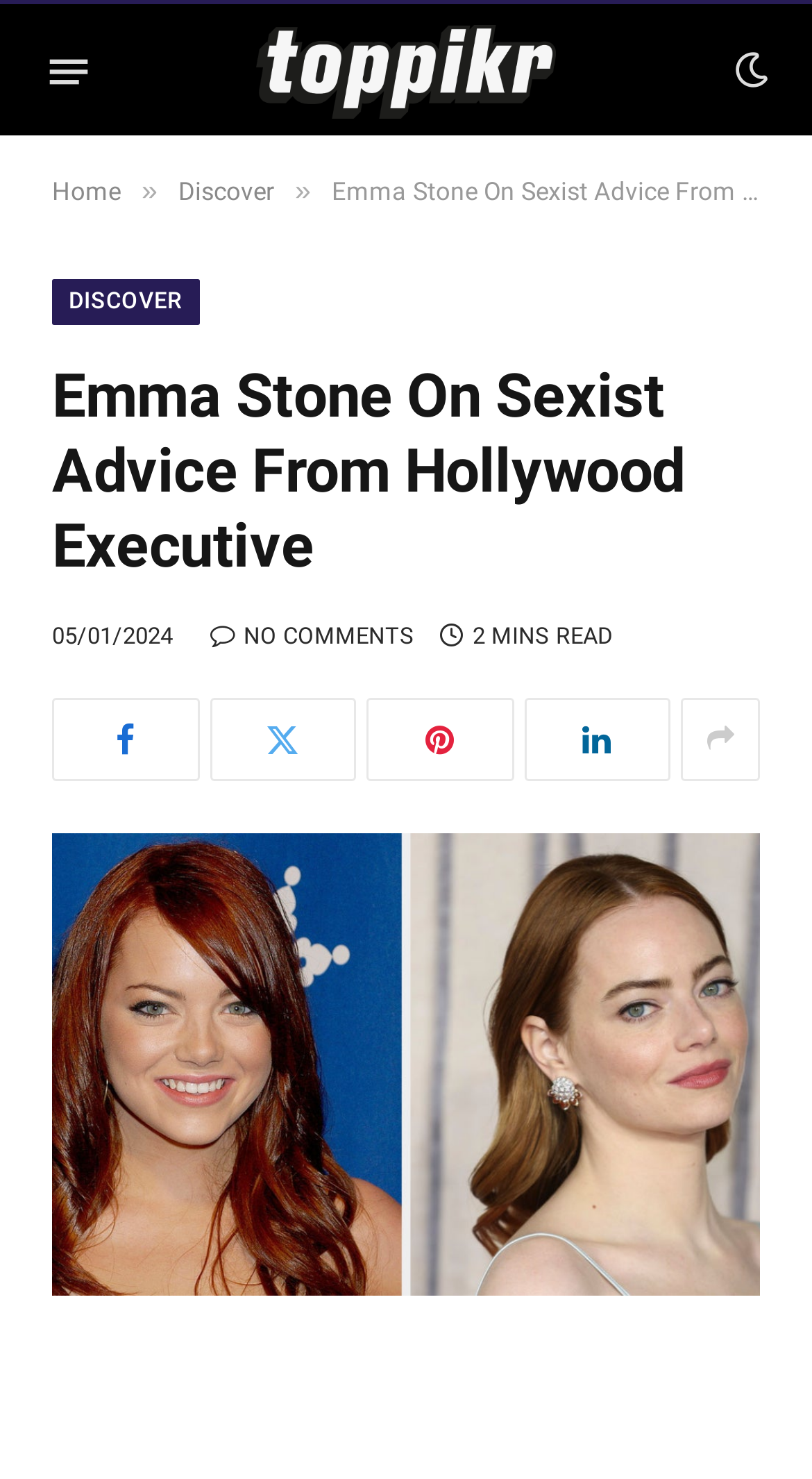Please reply to the following question with a single word or a short phrase:
What is the name of the website?

Toppikr